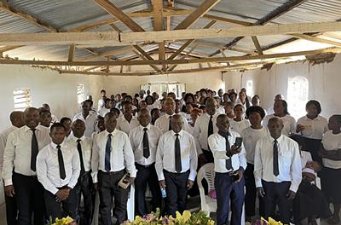What is visible overhead in the church?
Carefully examine the image and provide a detailed answer to the question.

The caption describes the informal yet heartfelt atmosphere of the venue, characterized by its simple interior and visible beams overhead, which suggests that the church has an open ceiling or a rustic design.